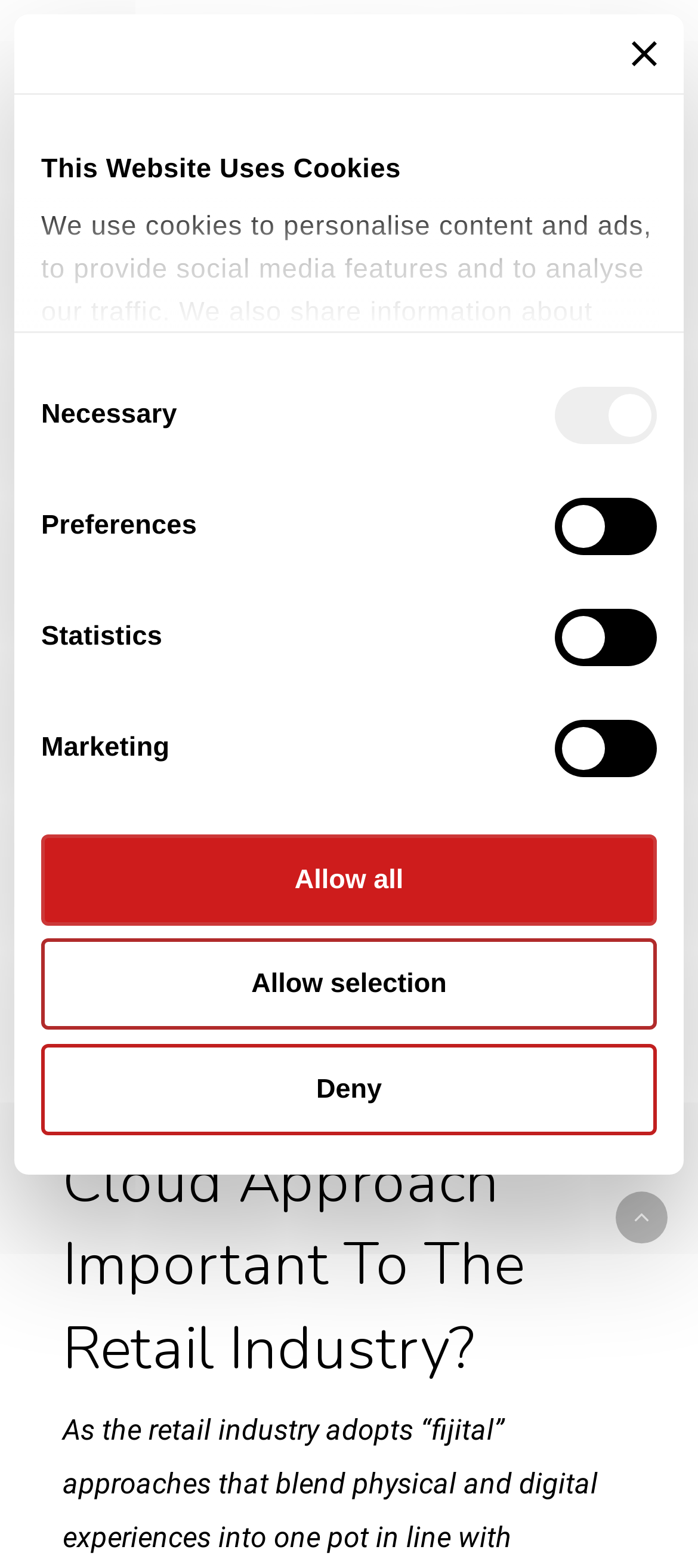Summarize the webpage with a detailed and informative caption.

The webpage is about an article on how hybrid cloud is transforming the retail industry. At the top of the page, there is a dialog box with a title "This Website Uses Cookies" that takes up most of the width of the page. Inside the dialog box, there is a button to close the banner, accompanied by an image. Below the title, there is a paragraph of text explaining the use of cookies on the website, followed by a heading with the same title.

Underneath the paragraph, there is a tab panel with the title "Consent" that contains a group of consent selection options. The options include checkboxes for "Necessary", "Preferences", "Statistics", and "Marketing", each with a corresponding static text label. There are also three buttons: "Deny", "Allow selection", and "Allow all".

To the top left of the page, there is a link to "Global IT" accompanied by an image. On the top right, there is a link to a navigation menu. Below the navigation menu, there is a heading that reads "How Is A Hybrid Cloud Strategy Transforming Retail?" which is the title of the article.

The main content of the article is divided into sections, with a subheading "Why Is A Hybrid Cloud Approach Important To The Retail Industry?" located near the bottom of the page. At the very bottom of the page, there is a link with an icon.